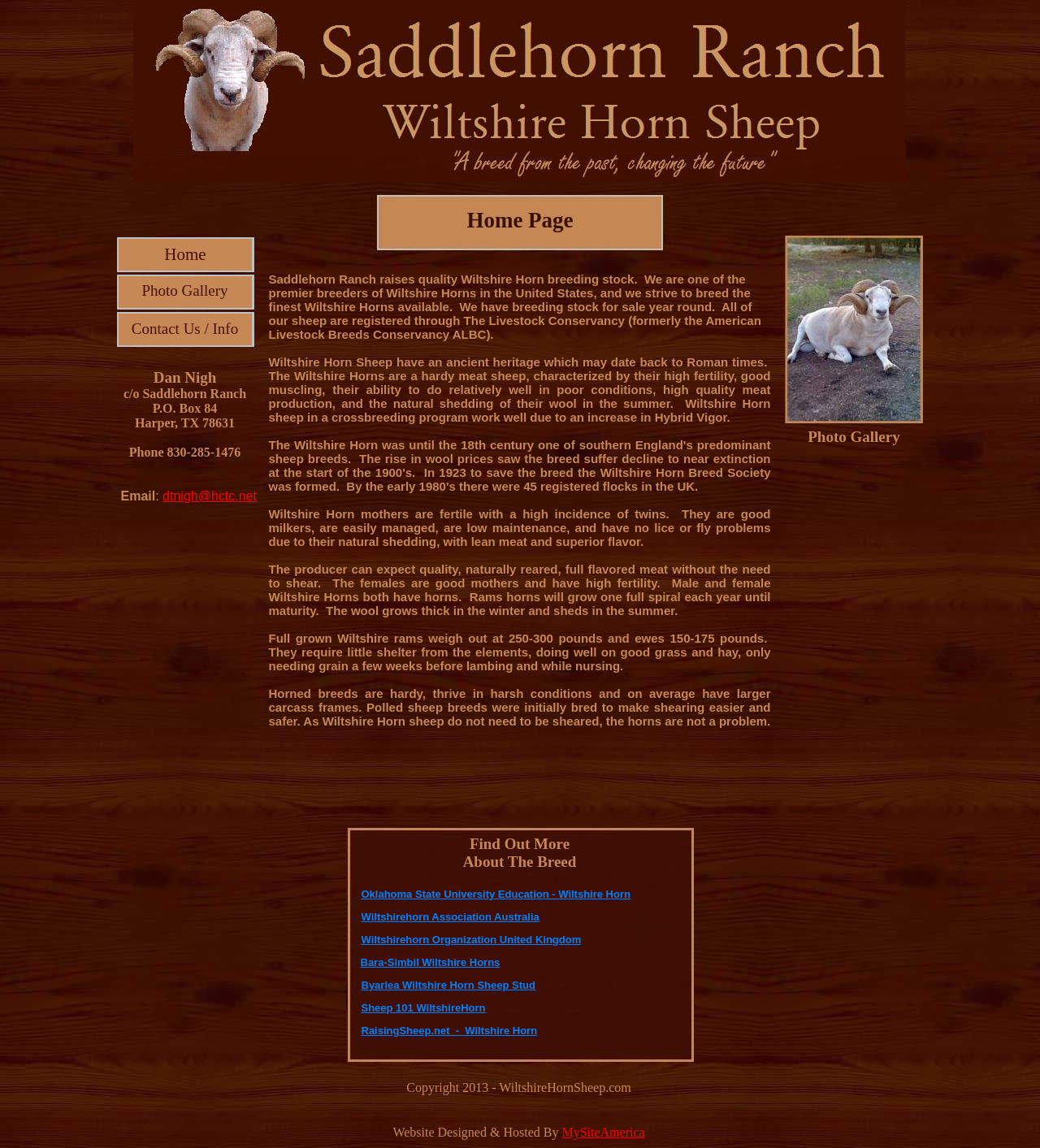Identify the bounding box coordinates for the UI element described as follows: Photo Gallery. Use the format (top-left x, top-left y, bottom-right x, bottom-right y) and ensure all values are floating point numbers between 0 and 1.

[0.136, 0.246, 0.219, 0.26]